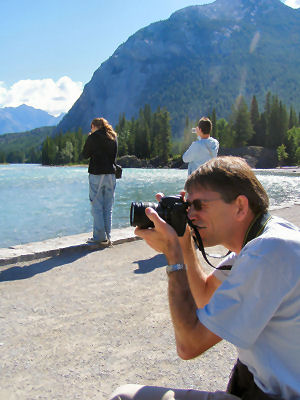Analyze the image and describe all key details you can observe.

The image captures a picturesque moment at Bow Falls, located in Banff. In the foreground, a man intently focuses his camera, ready to snap a shot of the scenic landscape. He wears a light blue shirt and has a strap around his neck, emphasizing his enthusiasm for photography. To his left, a woman dressed in black stands by the water's edge, while a figure in the background appears poised to capture the beauty of the surrounding scenery as well. The backdrop features majestic mountains under a clear blue sky, dotted with fluffy white clouds, and lush greenery lining the riverbank. This tranquil scene highlights a perfect day for exploration and photography, where visitors immerse themselves in the stunning natural beauty of the area.